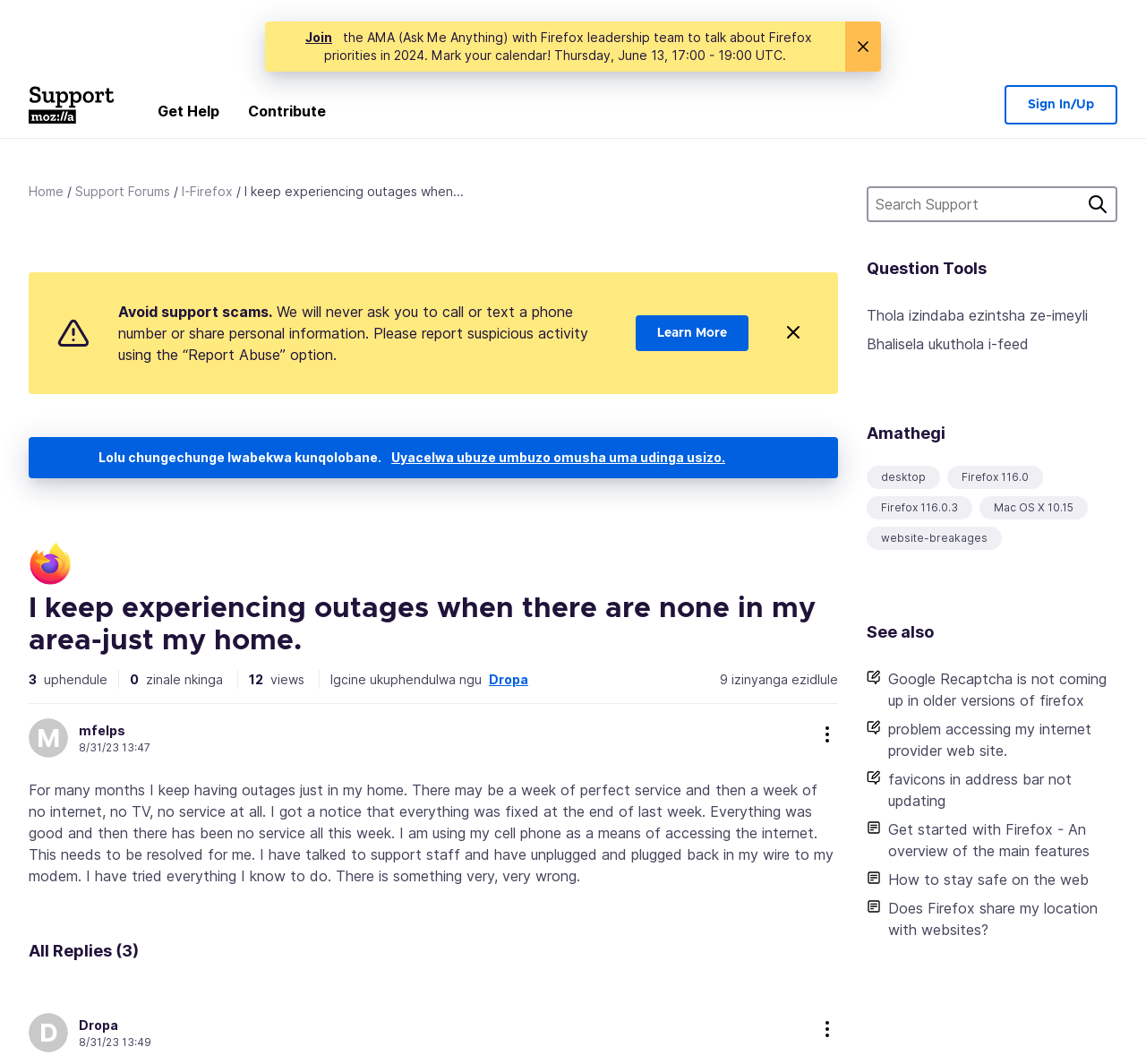Pinpoint the bounding box coordinates of the area that should be clicked to complete the following instruction: "Search for support". The coordinates must be given as four float numbers between 0 and 1, i.e., [left, top, right, bottom].

[0.756, 0.175, 0.975, 0.209]